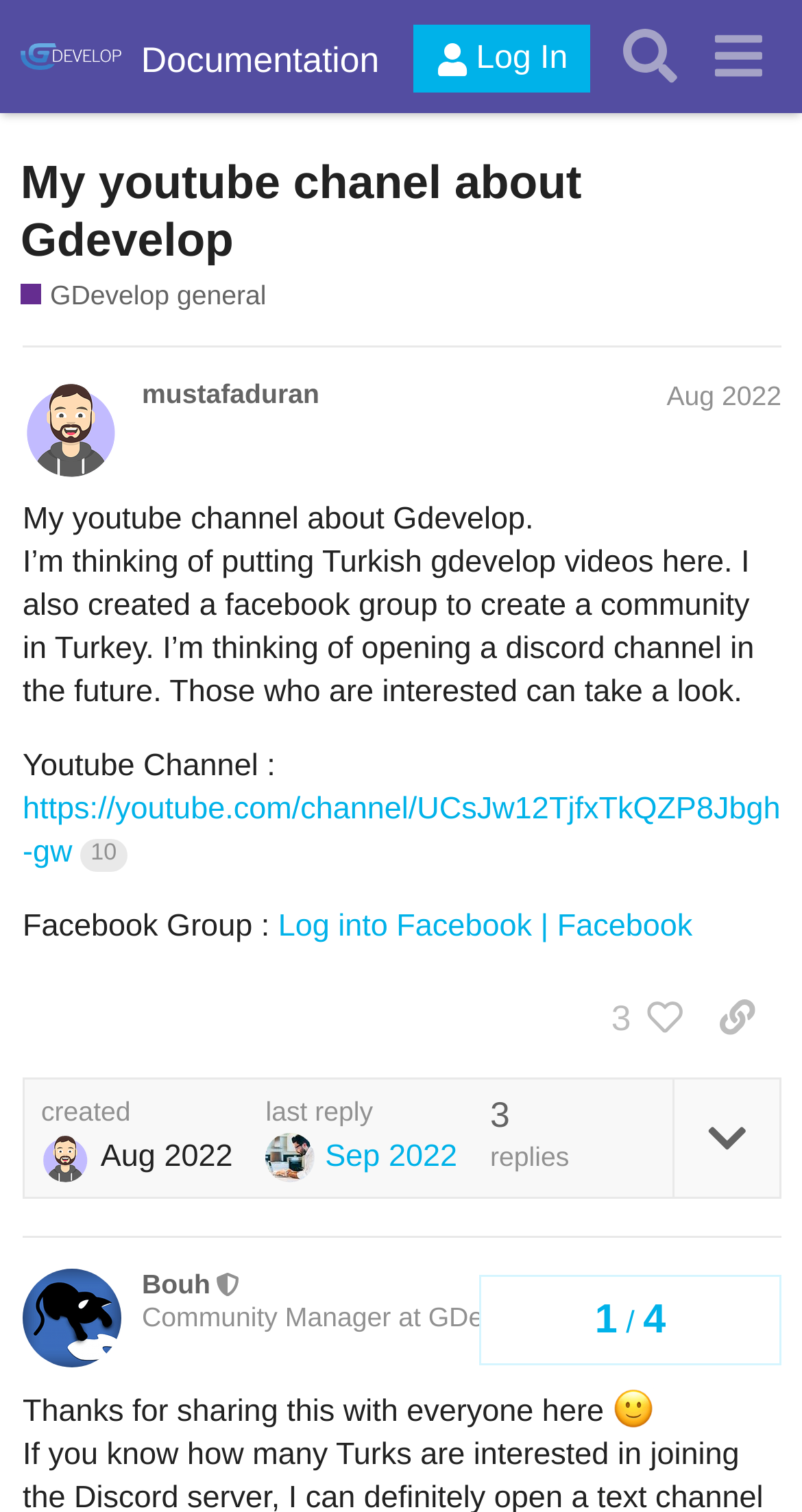Can you determine the bounding box coordinates of the area that needs to be clicked to fulfill the following instruction: "Visit the YouTube channel"?

[0.028, 0.524, 0.973, 0.575]